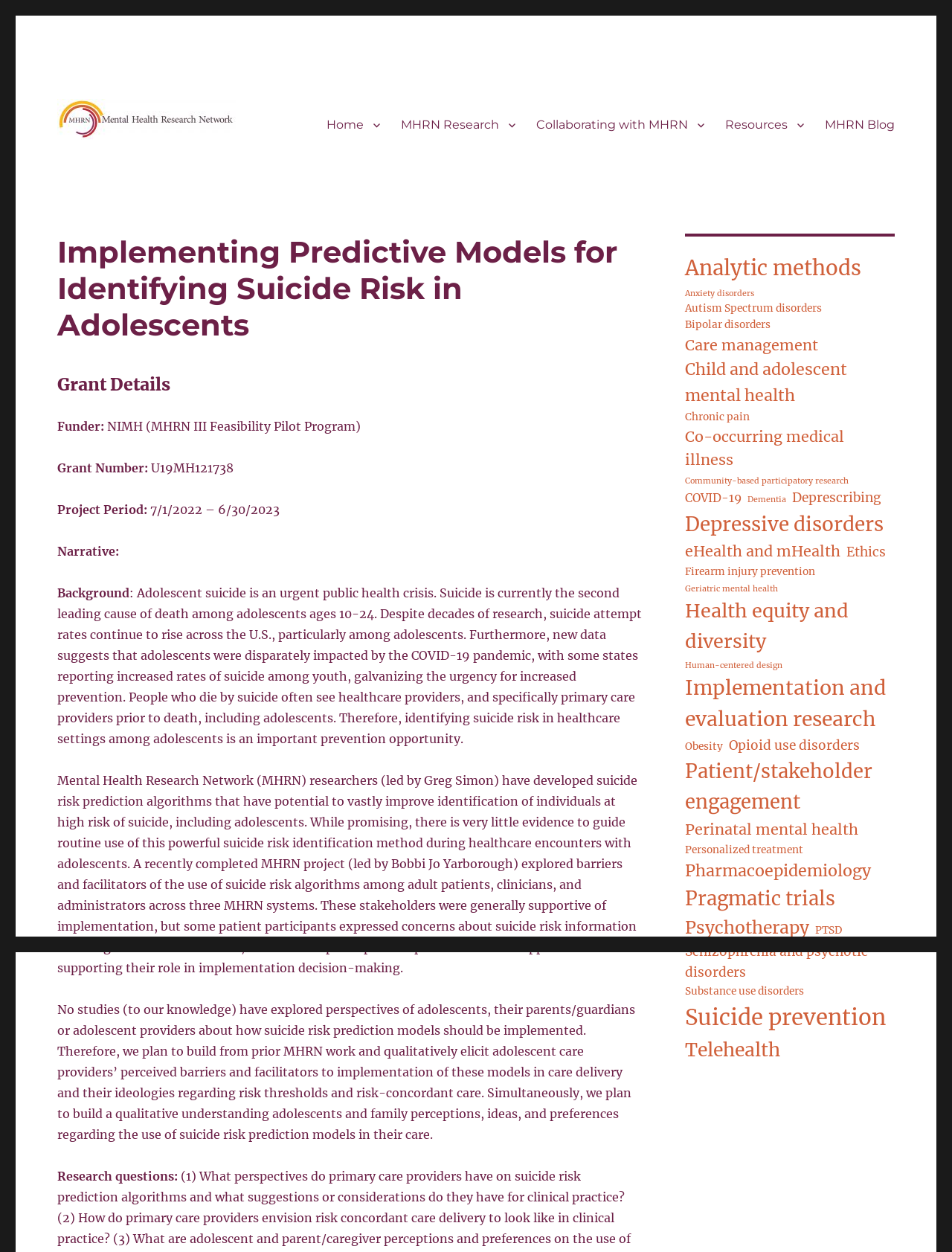Can you identify and provide the main heading of the webpage?

Implementing Predictive Models for Identifying Suicide Risk in Adolescents